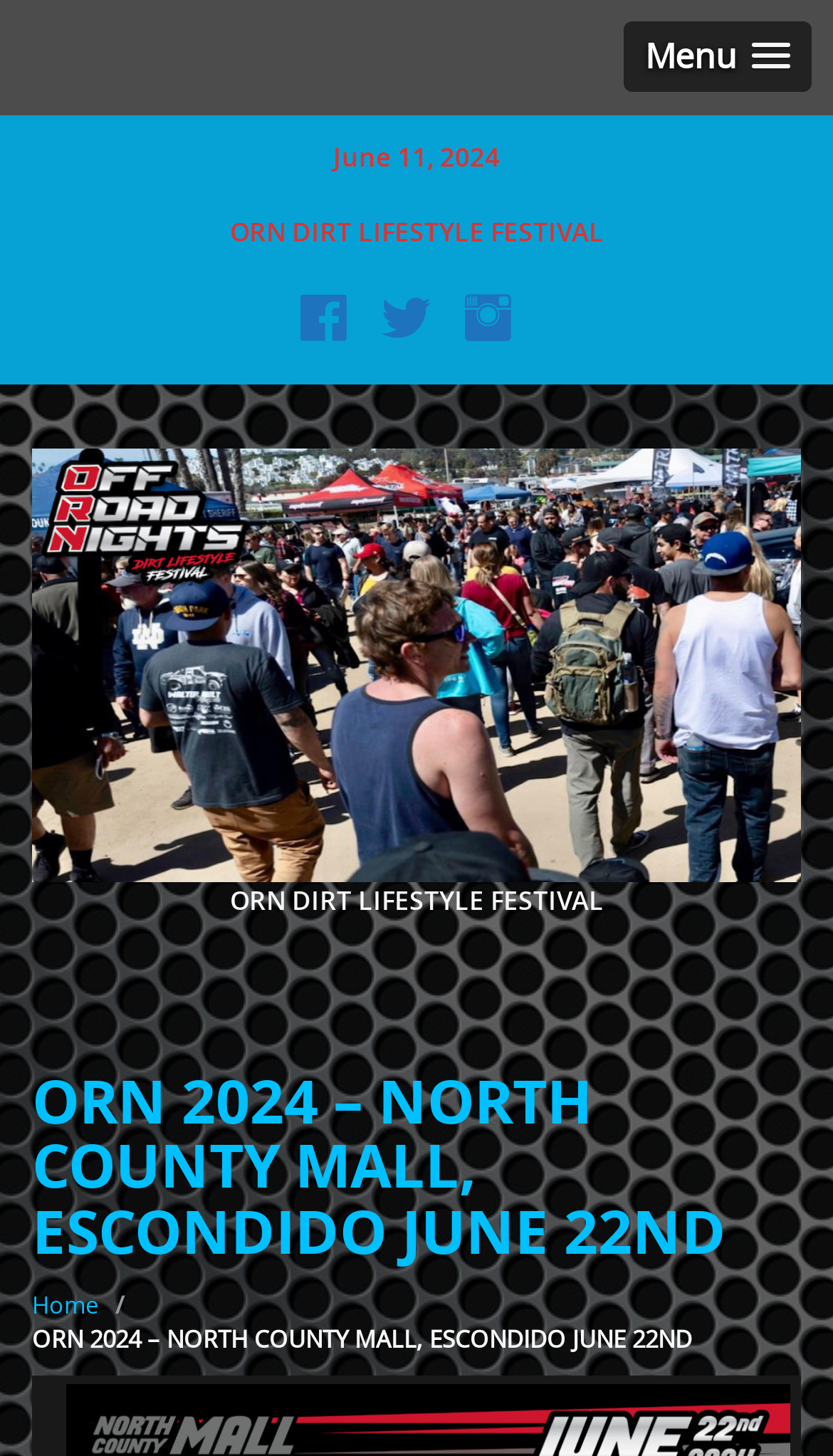Describe every aspect of the webpage comprehensively.

The webpage is about the OFF ROAD NIGHTS Dirt Lifestyle Festival, specifically the ORN DIRT LIFESTYLE FESTIVAL event. At the top right corner, there is a "Menu" link. Below it, the date "June 11, 2024" is displayed. 

To the left of the date, there are three social media links, represented by icons, arranged horizontally. 

Below these elements, there is a large banner that spans almost the entire width of the page, containing an image. Above the image, there is a link with no text. 

On top of the image, the text "ORN DIRT LIFESTYLE FESTIVAL" is displayed. 

Below the banner, there is a heading that reads "ORN 2024 – NORTH COUNTY MALL, ESCONDIDO JUNE 22ND", which is also a link. 

At the bottom of the page, there is a navigation section with a "Home" link at the left edge, followed by a "/" separator.